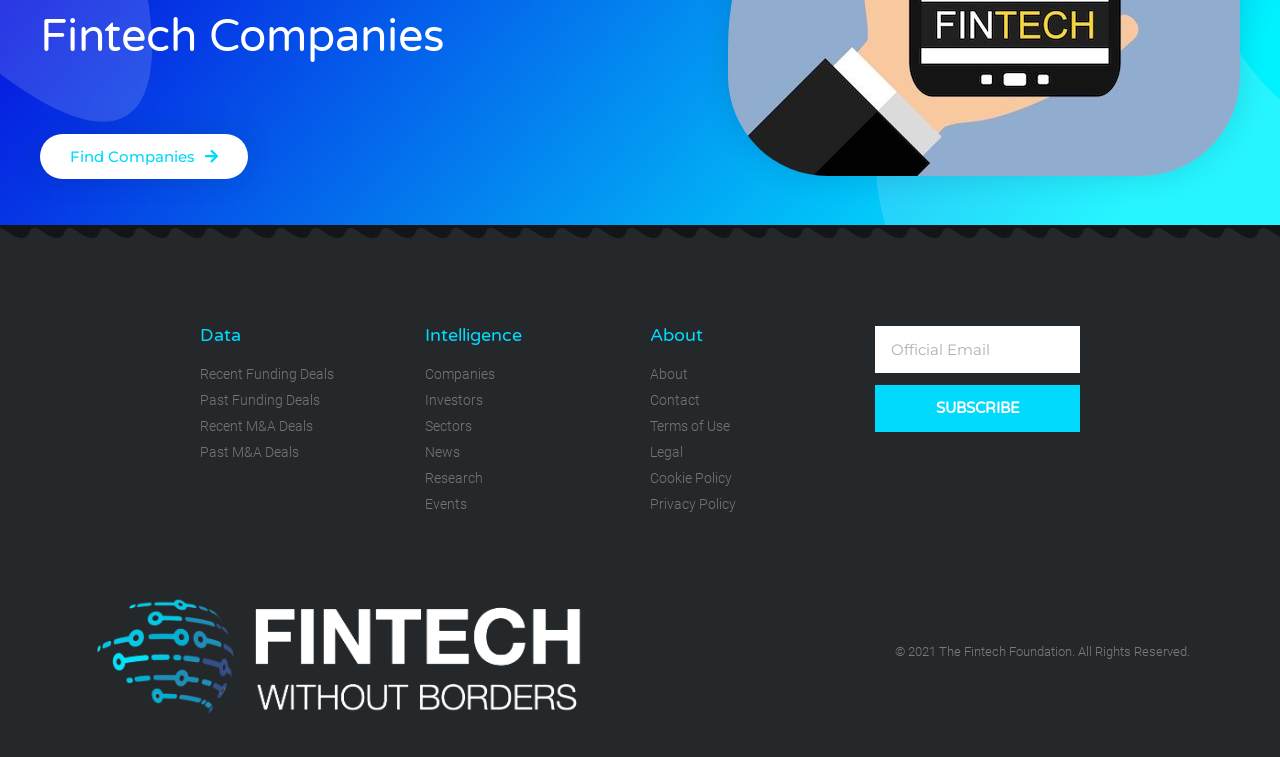Please identify the coordinates of the bounding box for the clickable region that will accomplish this instruction: "Click on Find Companies".

[0.031, 0.178, 0.194, 0.237]